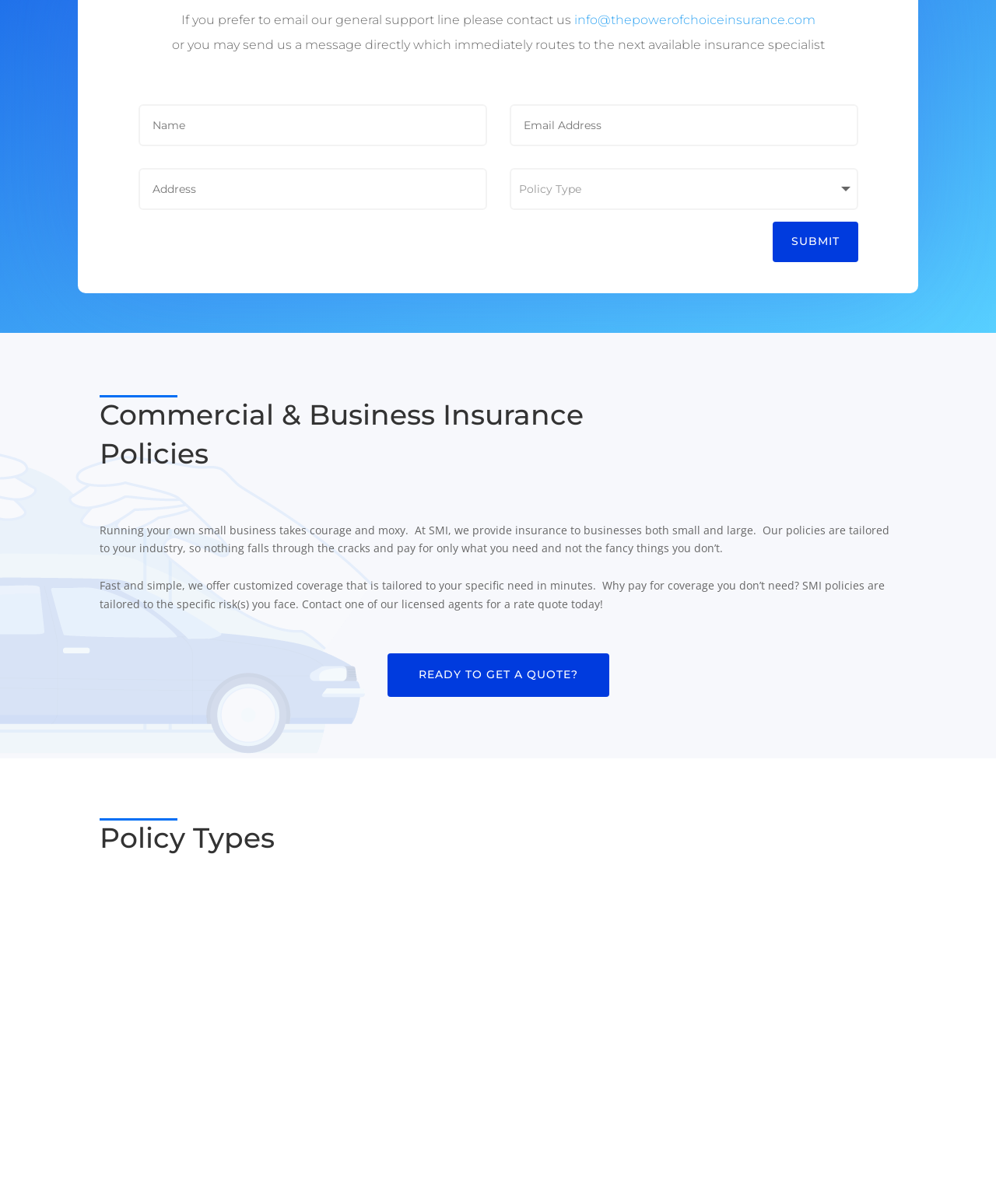Give the bounding box coordinates for the element described by: "Contact".

None